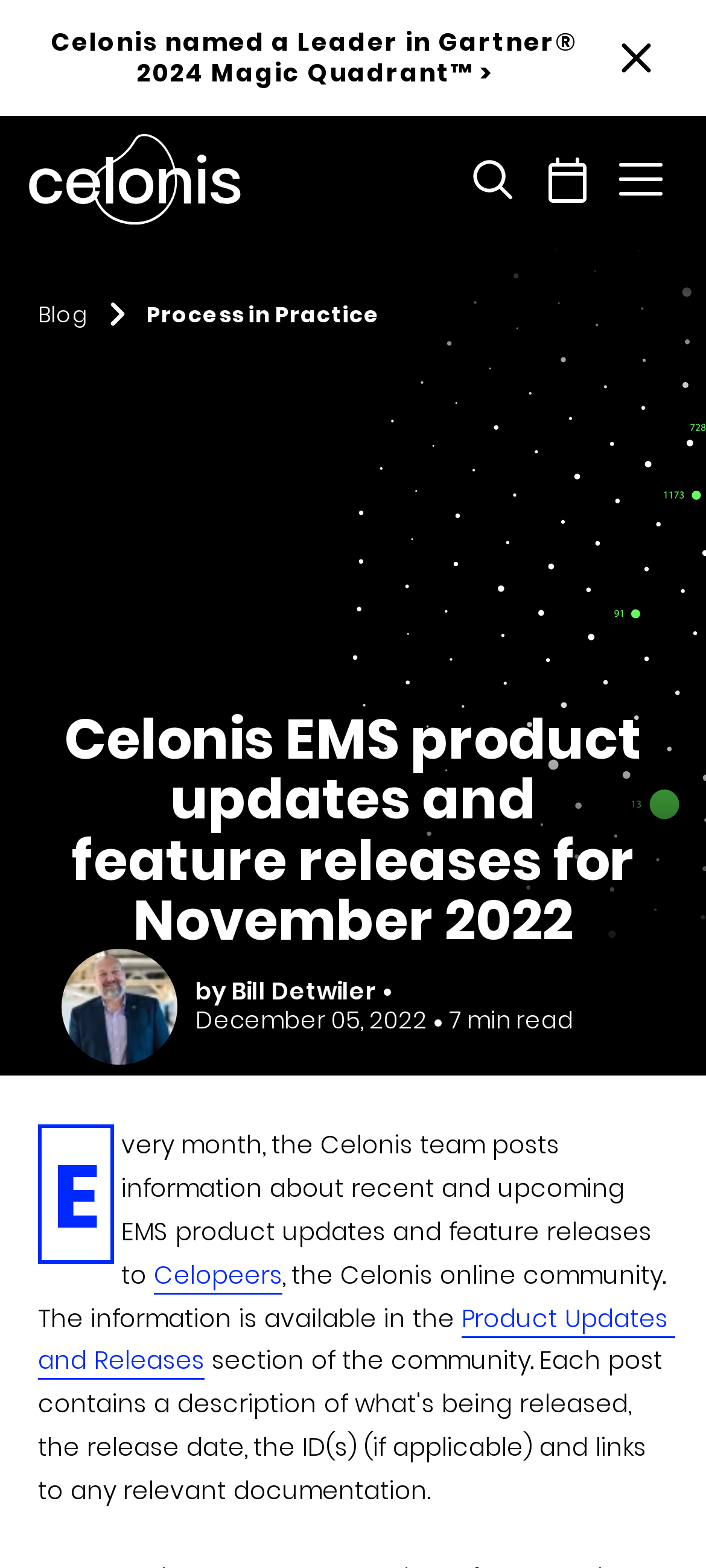Please find the bounding box for the following UI element description. Provide the coordinates in (top-left x, top-left y, bottom-right x, bottom-right y) format, with values between 0 and 1: mail@infrastructure.nsw.gov.au

None